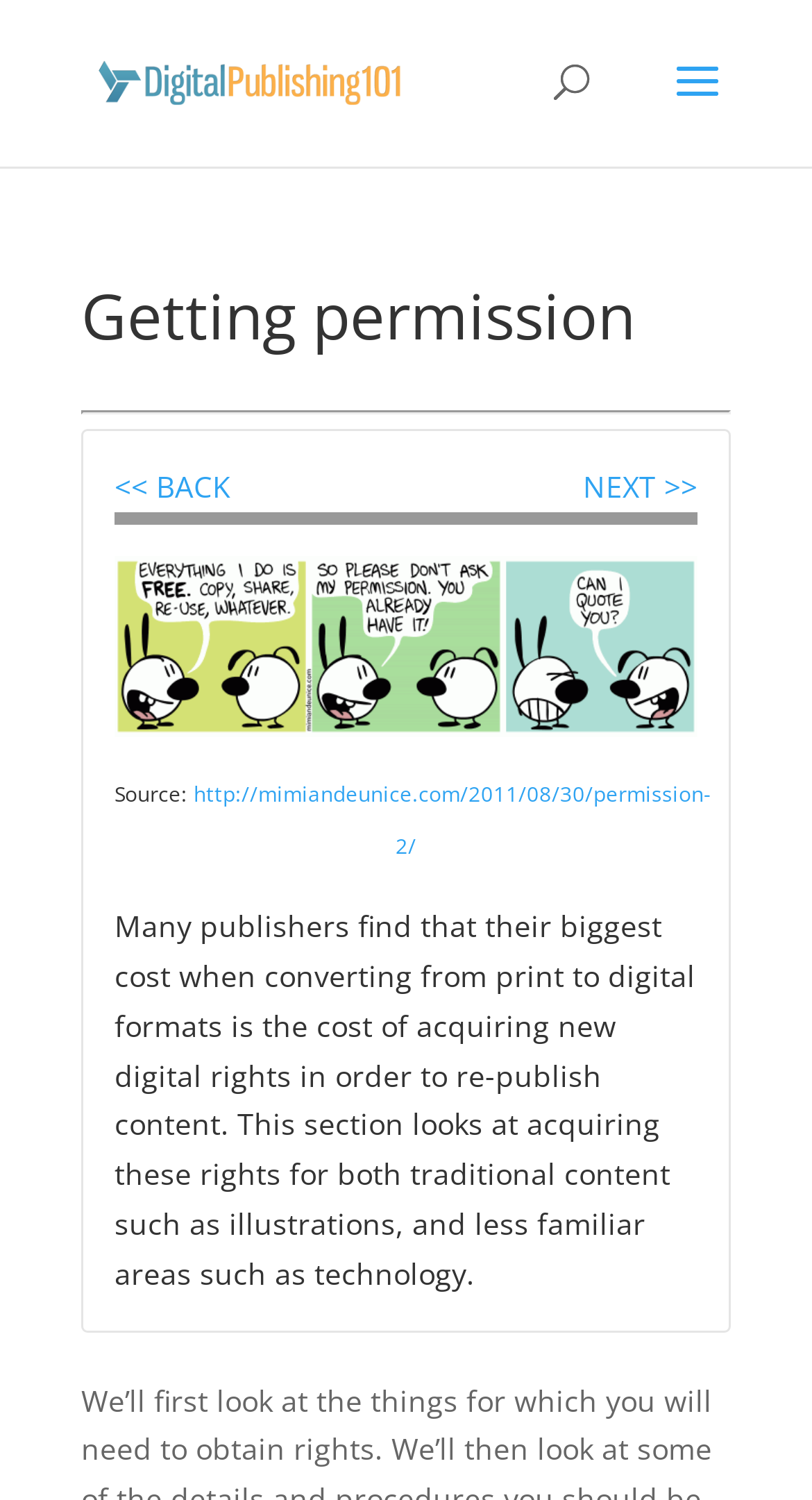Using the webpage screenshot and the element description Blog, determine the bounding box coordinates. Specify the coordinates in the format (top-left x, top-left y, bottom-right x, bottom-right y) with values ranging from 0 to 1.

None